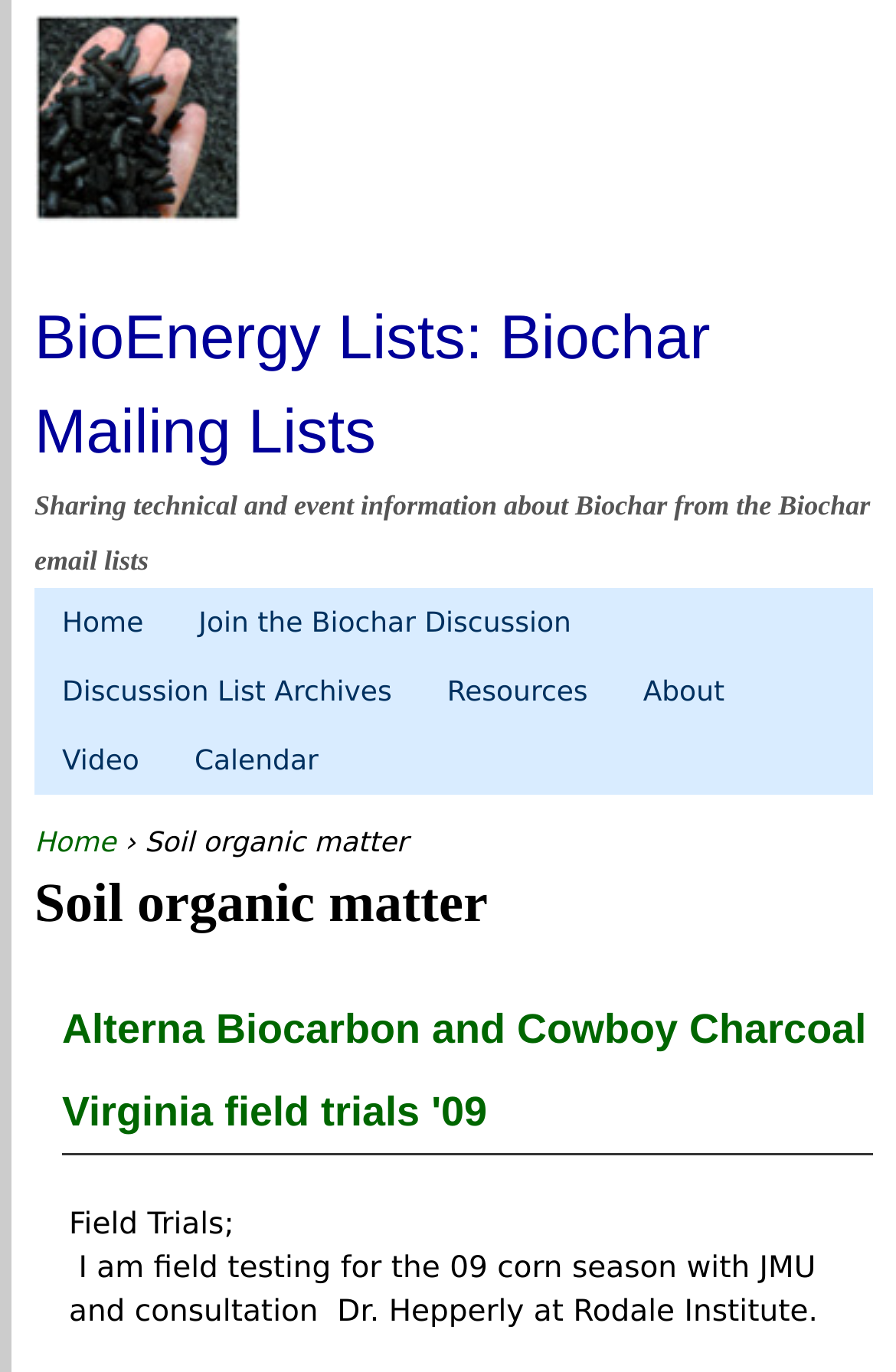Provide a short answer to the following question with just one word or phrase: How many headings are there on the webpage?

5